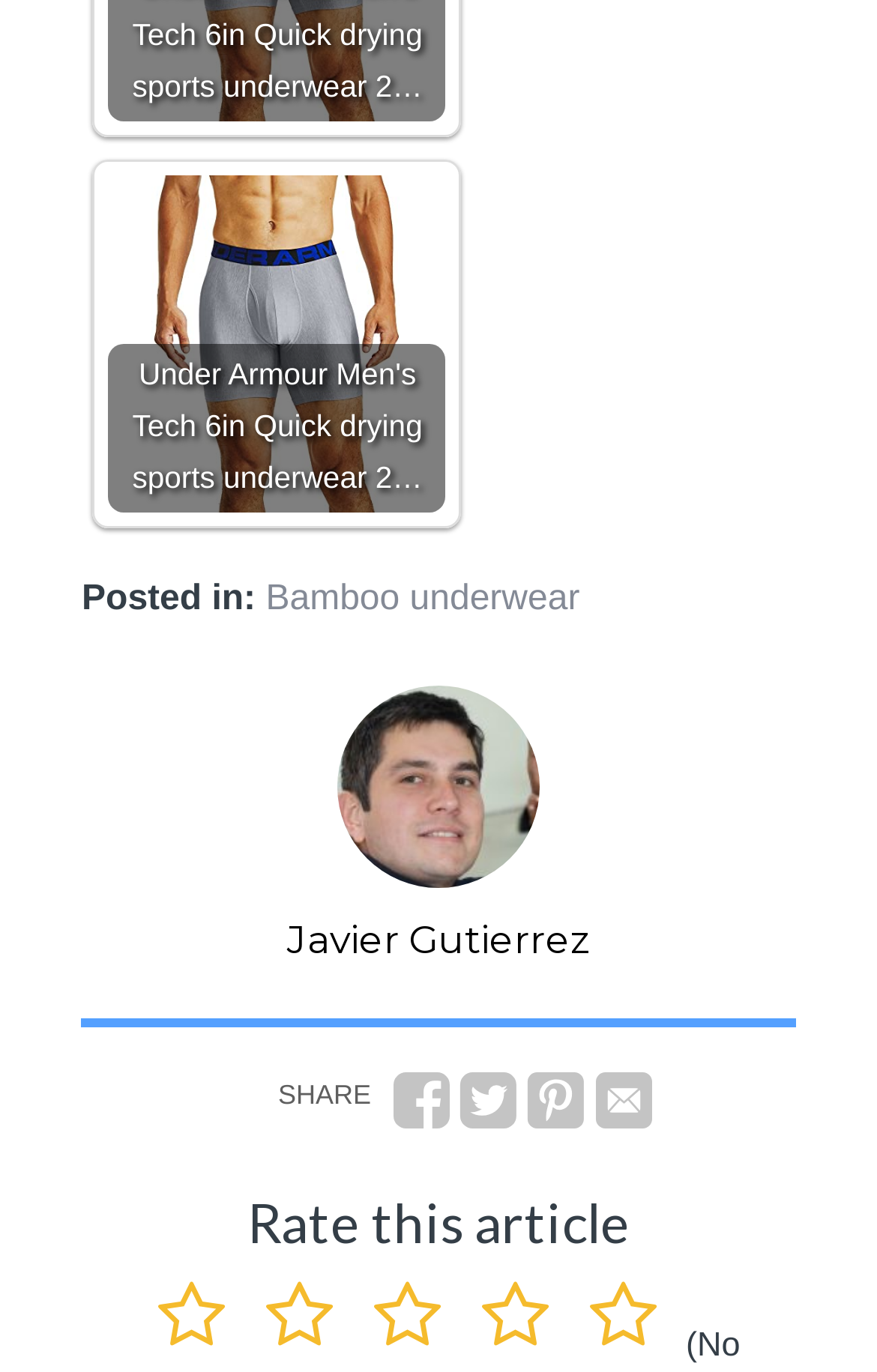Who posted the article?
Please ensure your answer to the question is detailed and covers all necessary aspects.

The author of the article can be identified by looking at the StaticText element 'Javier Gutierrez' which is likely to be the name of the person who posted the article.